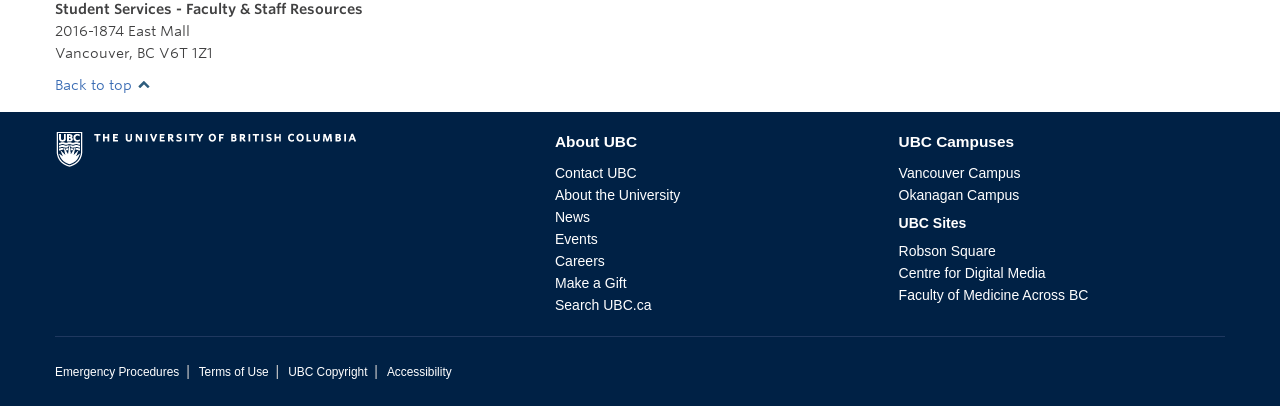Please give a short response to the question using one word or a phrase:
What is the address of the University of British Columbia?

2016-1874 East Mall, Vancouver, BC V6T 1Z1